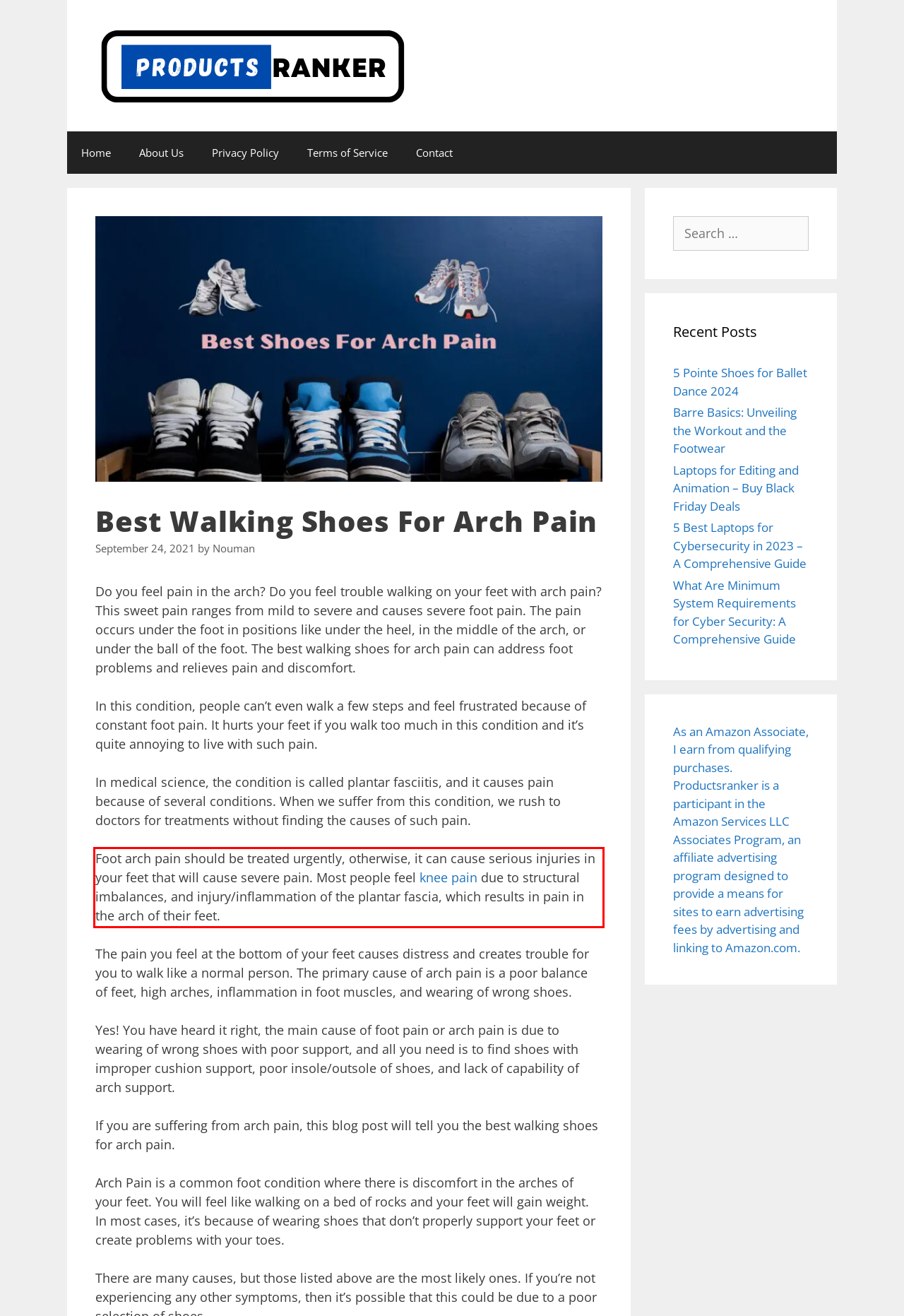Given a webpage screenshot, locate the red bounding box and extract the text content found inside it.

Foot arch pain should be treated urgently, otherwise, it can cause serious injuries in your feet that will cause severe pain. Most people feel knee pain due to structural imbalances, and injury/inflammation of the plantar fascia, which results in pain in the arch of their feet.